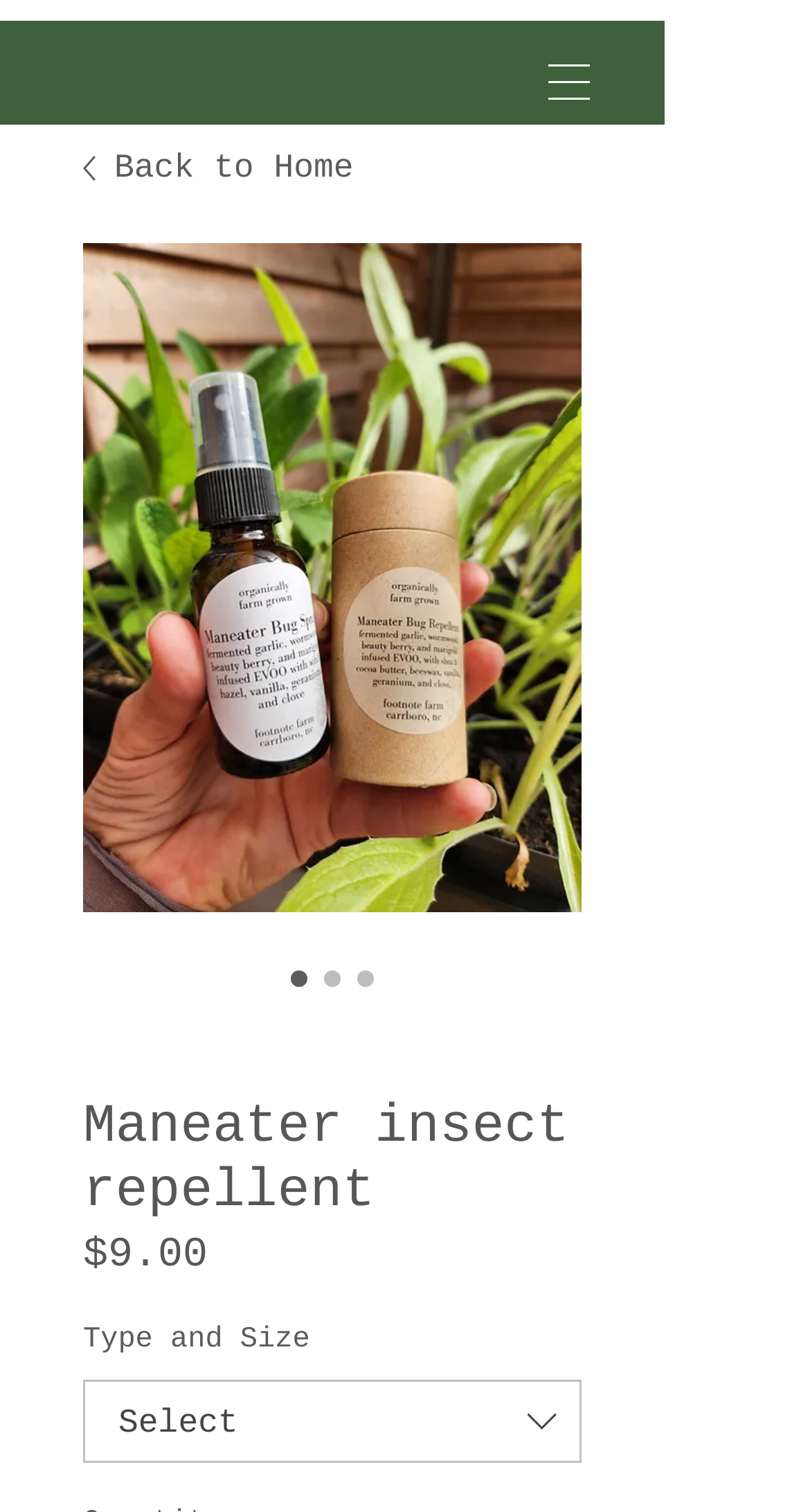Provide a one-word or brief phrase answer to the question:
Is the product currently selected?

Yes